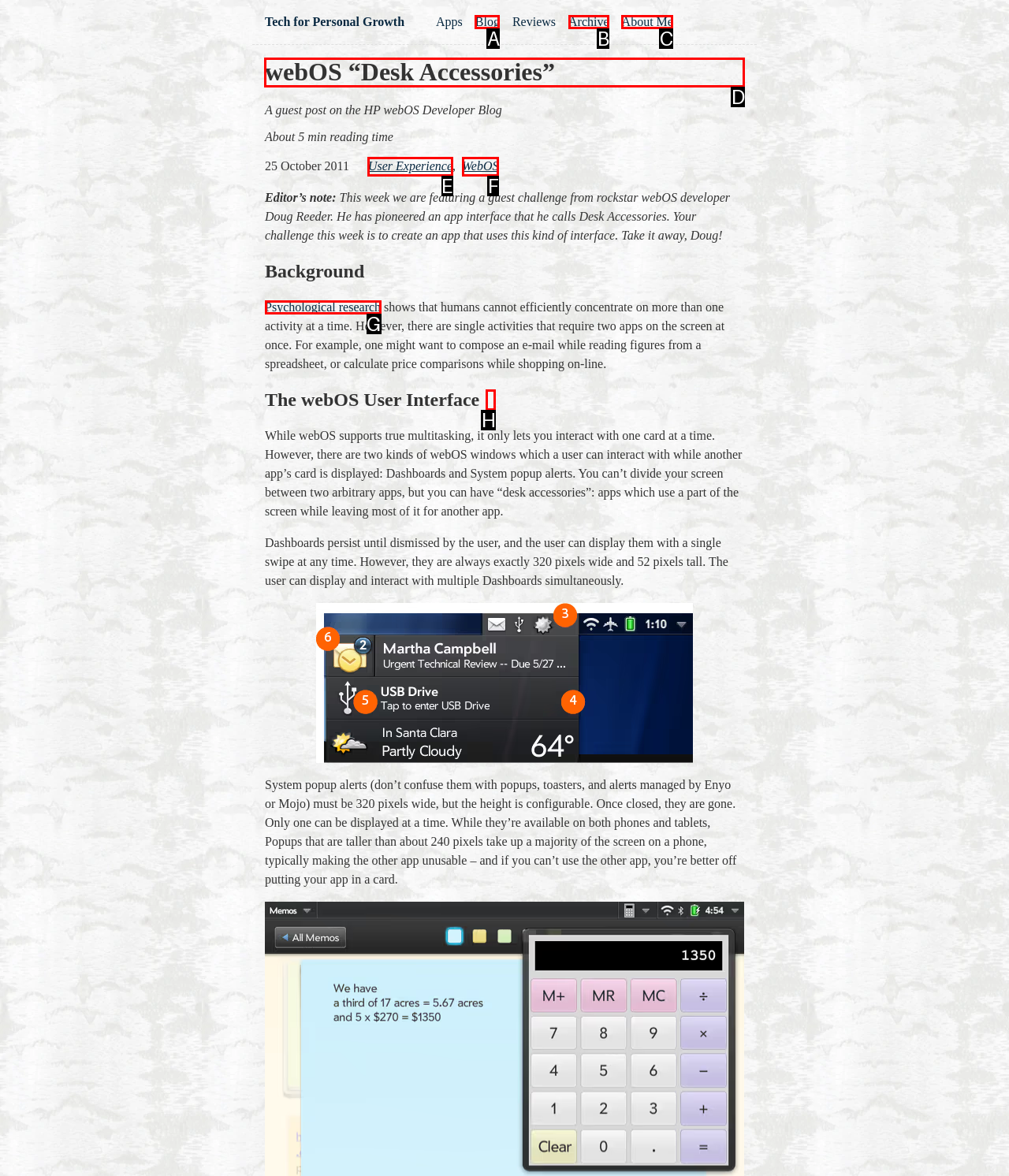Select the proper HTML element to perform the given task: Read the blog post Answer with the corresponding letter from the provided choices.

D